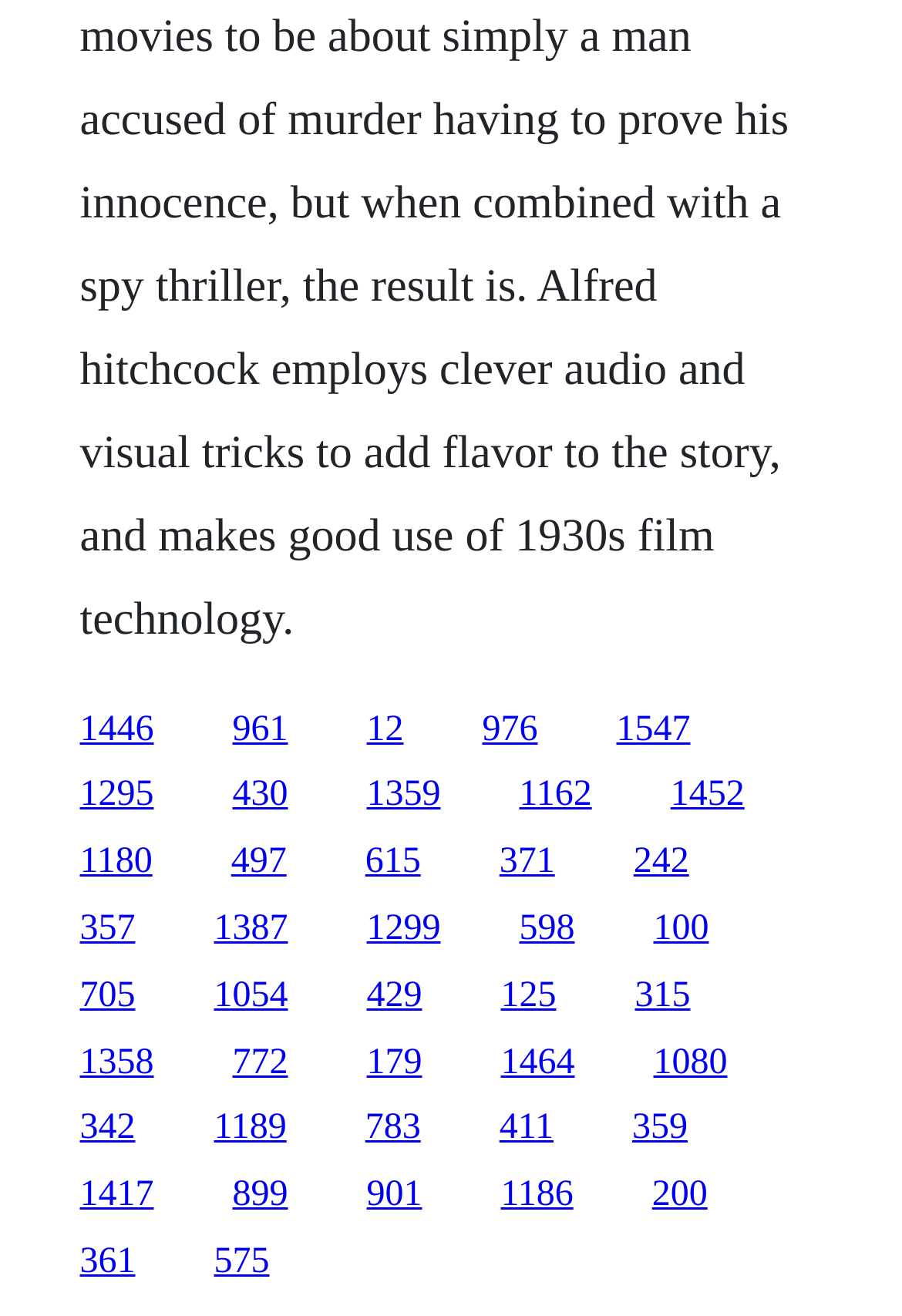Reply to the question with a single word or phrase:
How many links are on the webpage?

114